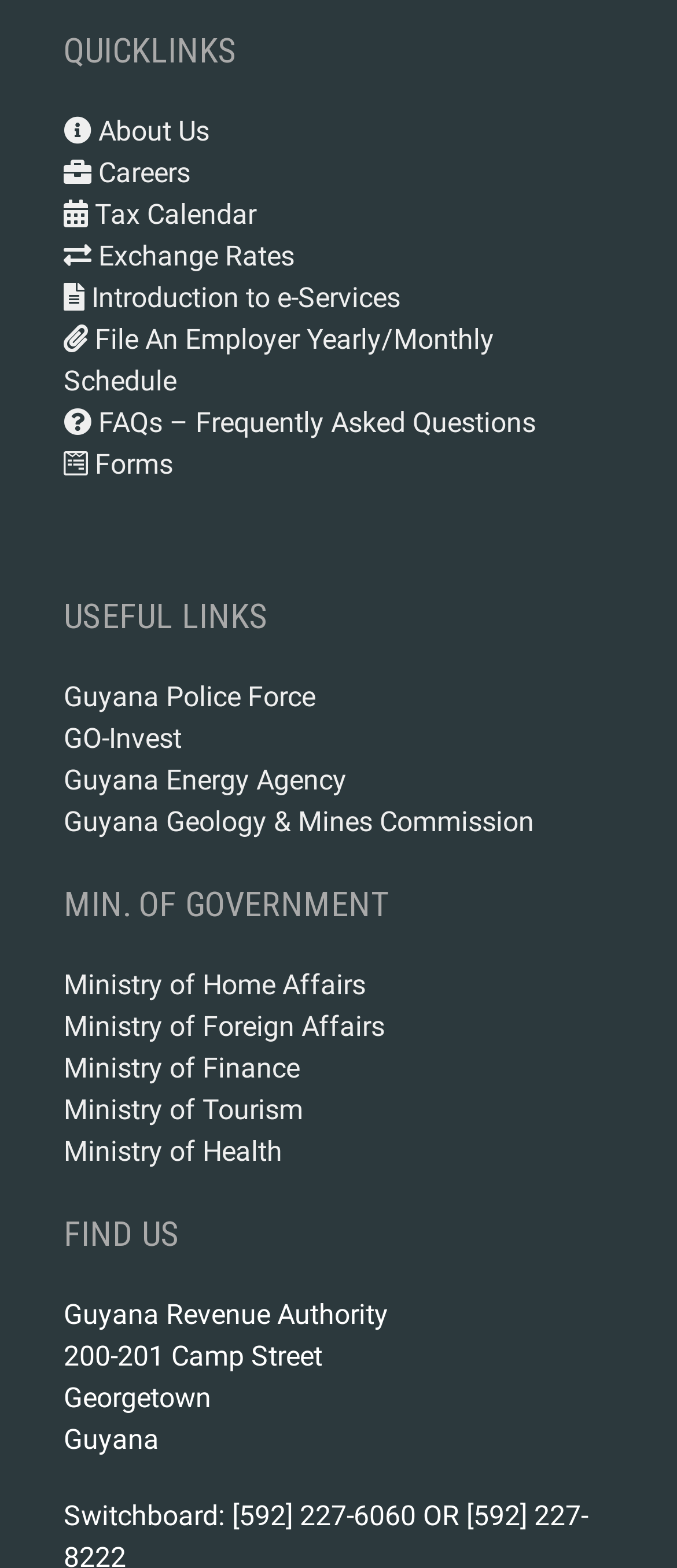Determine the bounding box coordinates of the clickable region to follow the instruction: "Go to Guyana Police Force".

[0.094, 0.432, 0.466, 0.458]